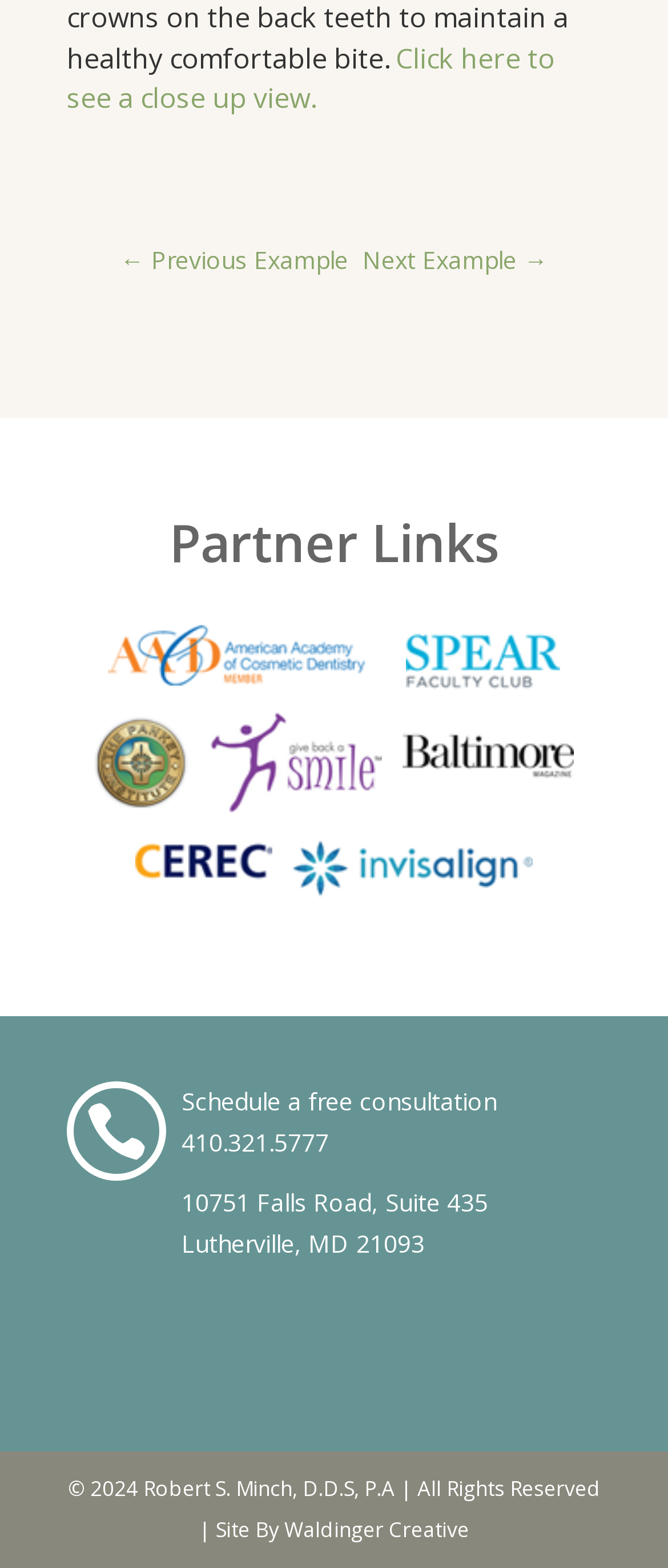Identify the bounding box for the UI element described as: "Chilaka Emmanuel Nwaimo". Ensure the coordinates are four float numbers between 0 and 1, formatted as [left, top, right, bottom].

None